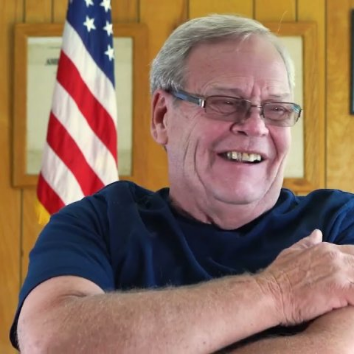Formulate a detailed description of the image content.

The image captures a cheerful older man with glasses, smiling warmly while seated indoors. He is wearing a navy blue shirt and has short, salt-and-pepper hair. Behind him, an American flag can be seen partially, along with wooden paneling, suggesting a cozy and patriotic atmosphere. This context may hint at a narrative related to veterans or military service, aligning with the themes of dedication and personal stories from those who served, as referenced by the nearby titles regarding various veterans. The man’s expression radiates joy, reflecting a moment of camaraderie and remembrance.